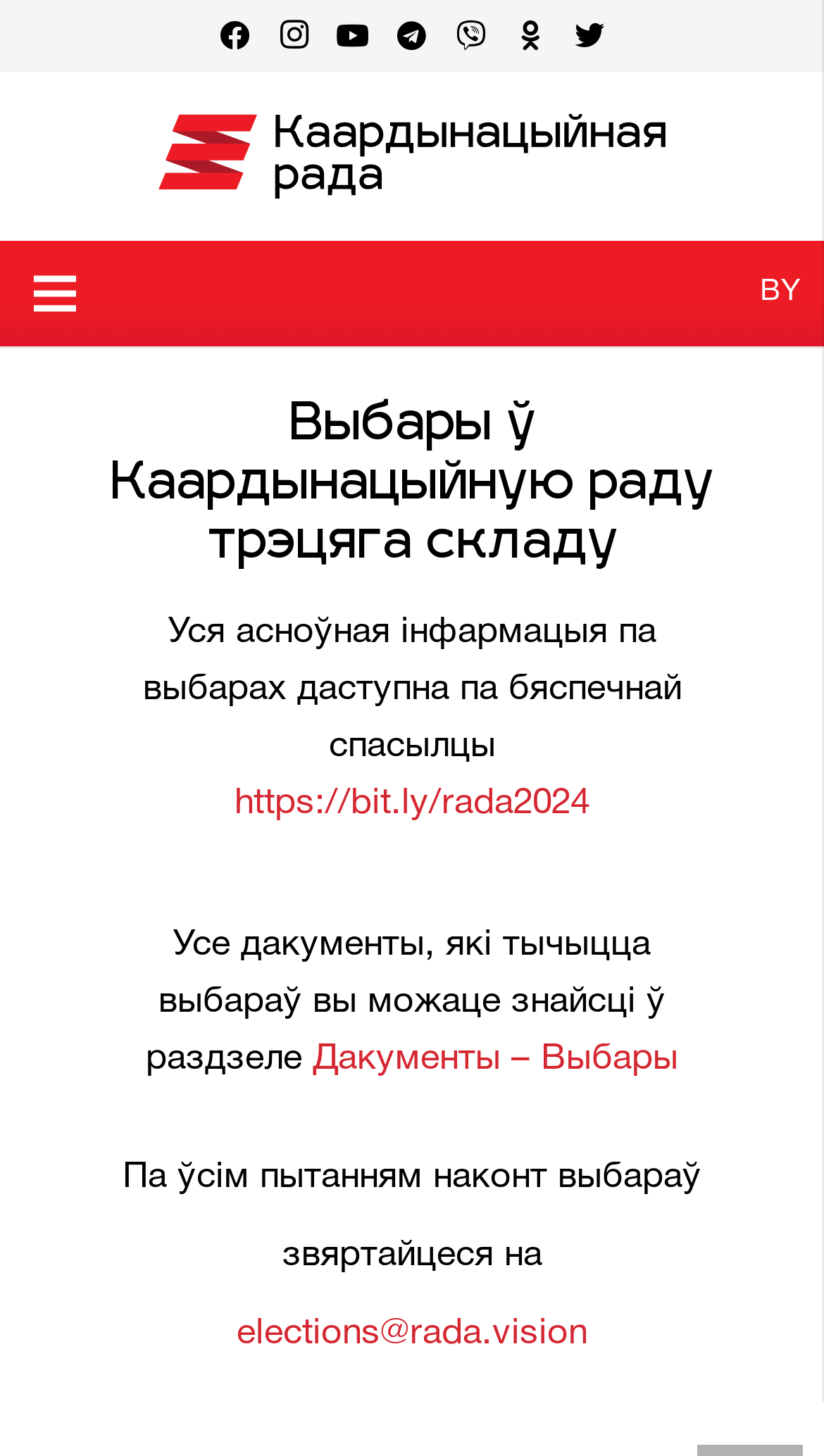Locate and generate the text content of the webpage's heading.

Выбары ў Каардынацыйную раду трэцяга складу